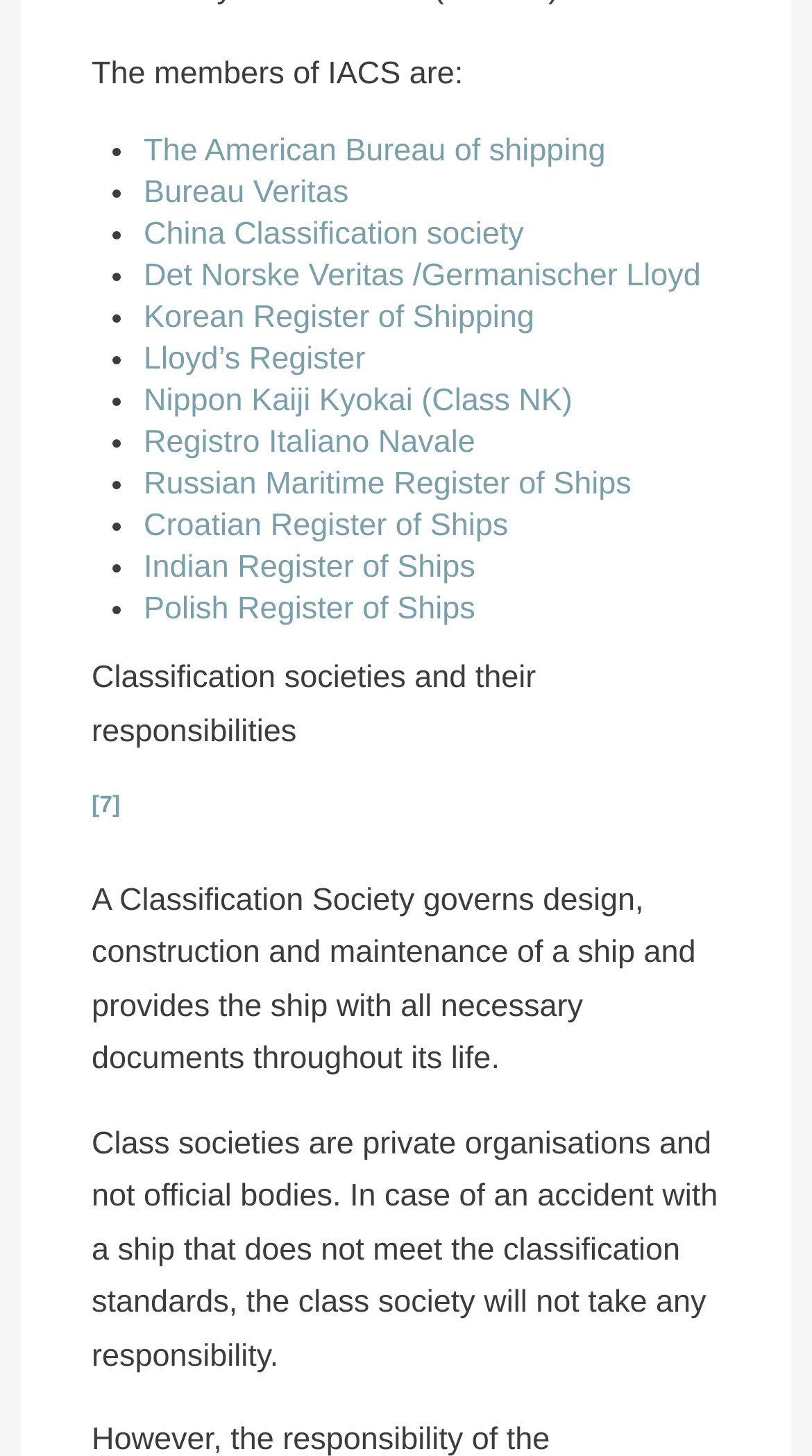Use the details in the image to answer the question thoroughly: 
What happens if a ship does not meet classification standards?

According to the text, 'In case of an accident with a ship that does not meet the classification standards, the class society will not take any responsibility.' This implies that if a ship does not meet the classification standards, the Class society will not take any responsibility.